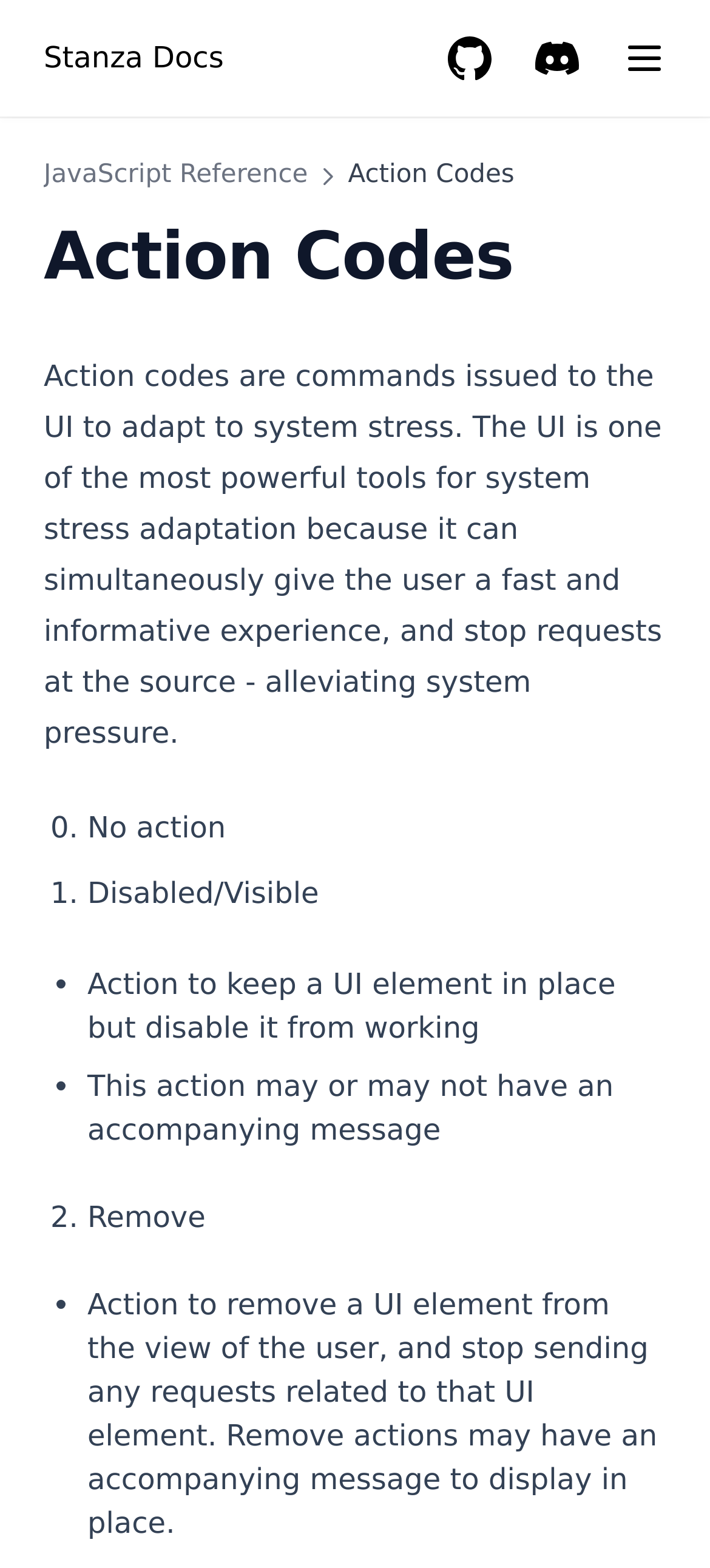Kindly determine the bounding box coordinates for the area that needs to be clicked to execute this instruction: "Join Discord".

[0.733, 0.014, 0.836, 0.06]